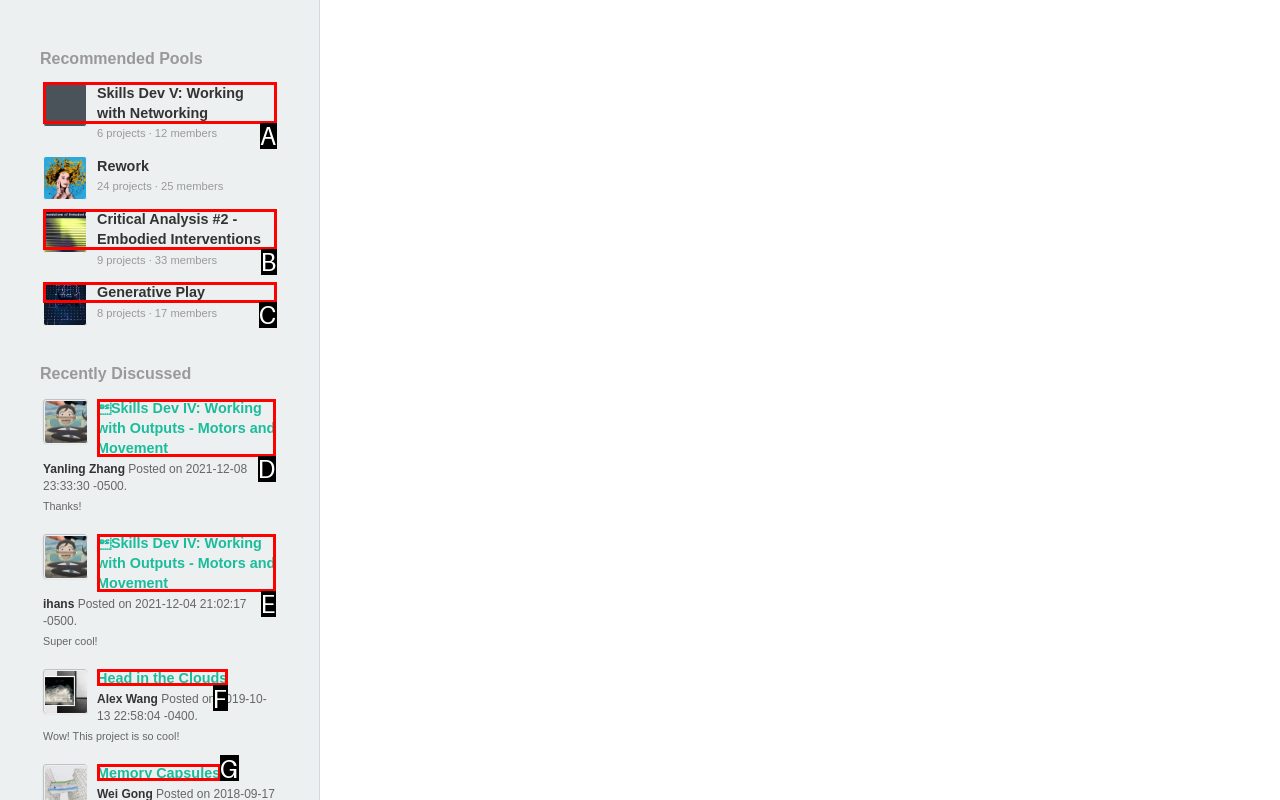Choose the letter that best represents the description: Memory Capsules. Provide the letter as your response.

G